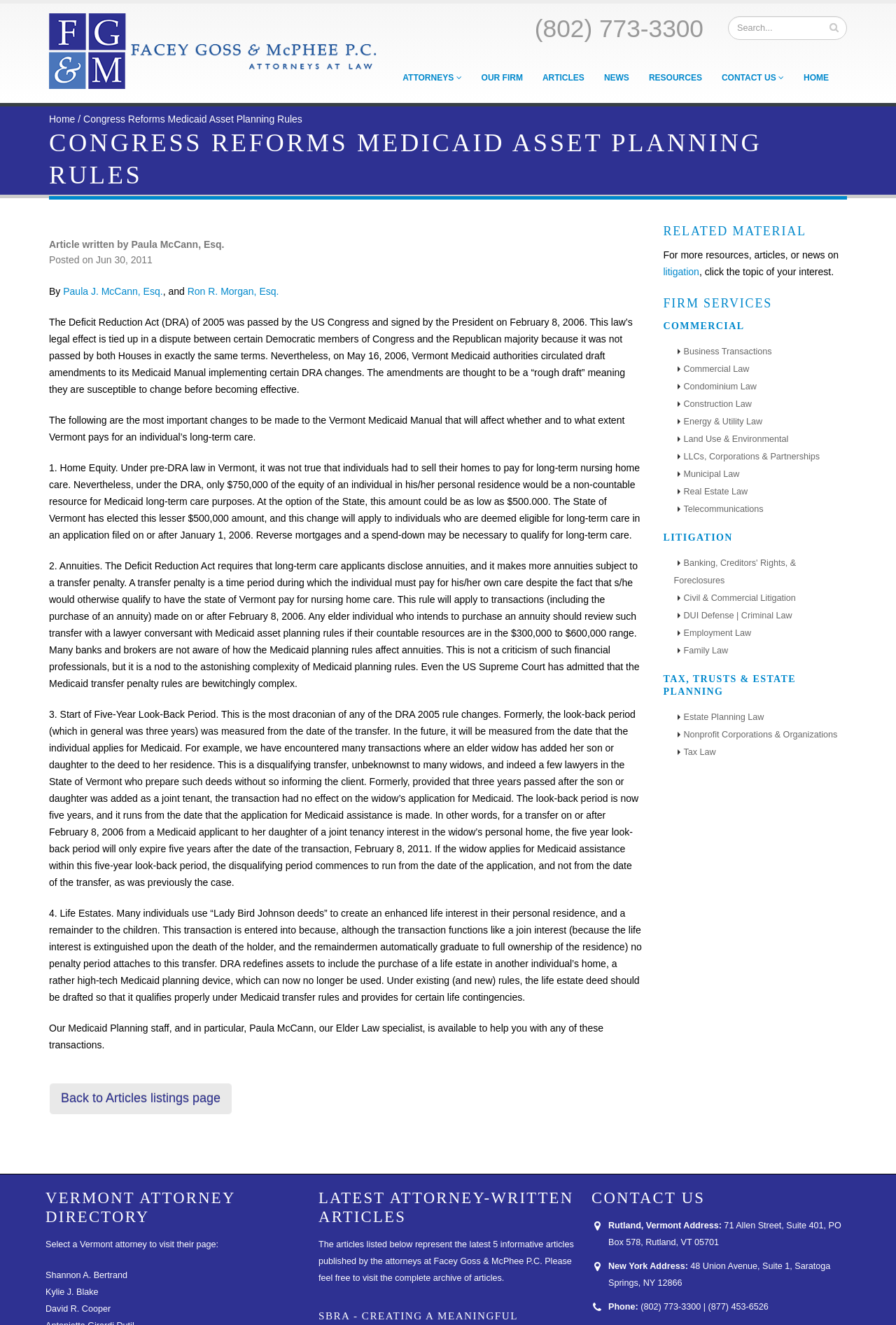Please determine the bounding box coordinates of the section I need to click to accomplish this instruction: "Contact us".

[0.795, 0.048, 0.885, 0.069]